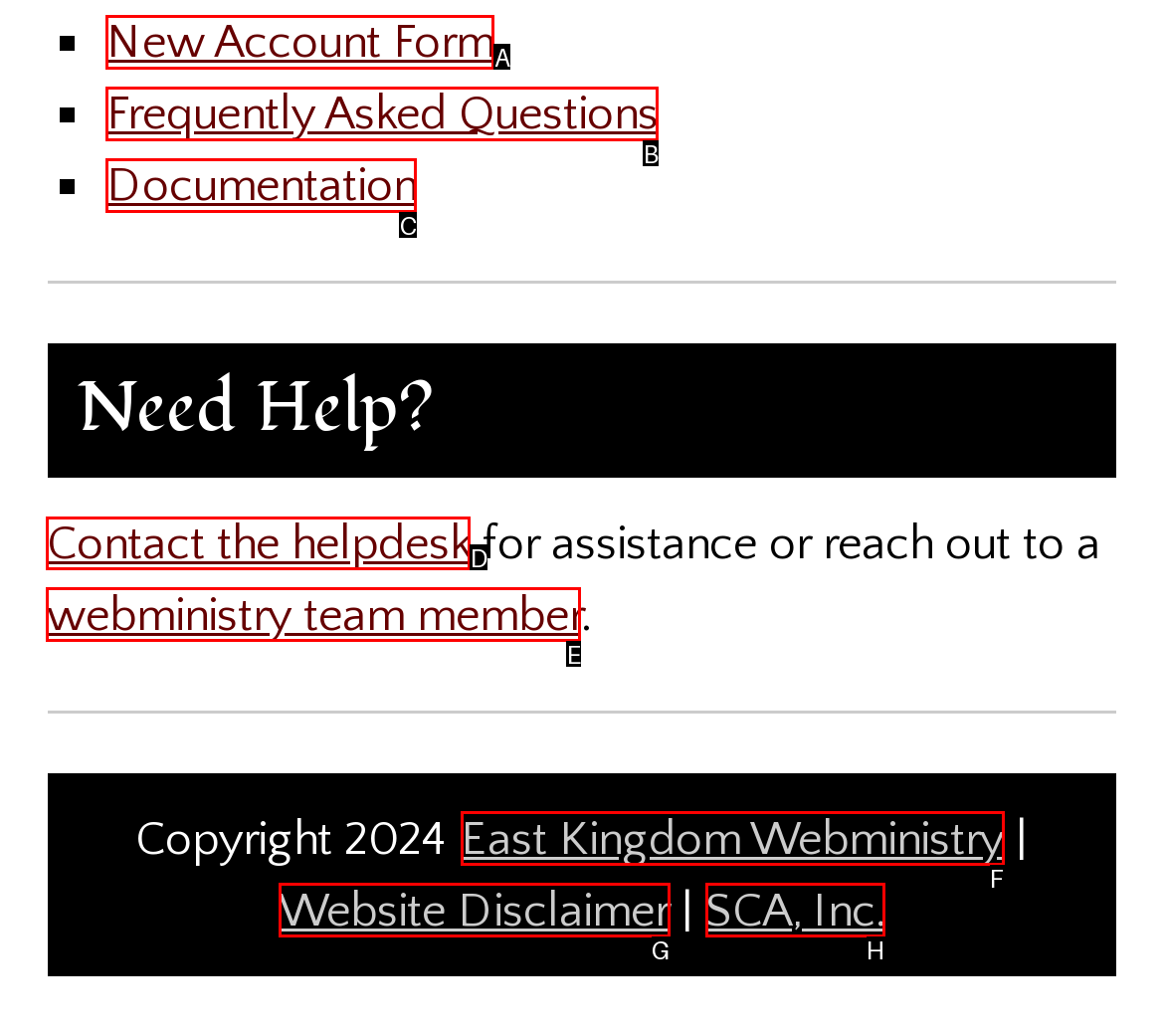Specify which element within the red bounding boxes should be clicked for this task: Open menu Respond with the letter of the correct option.

None